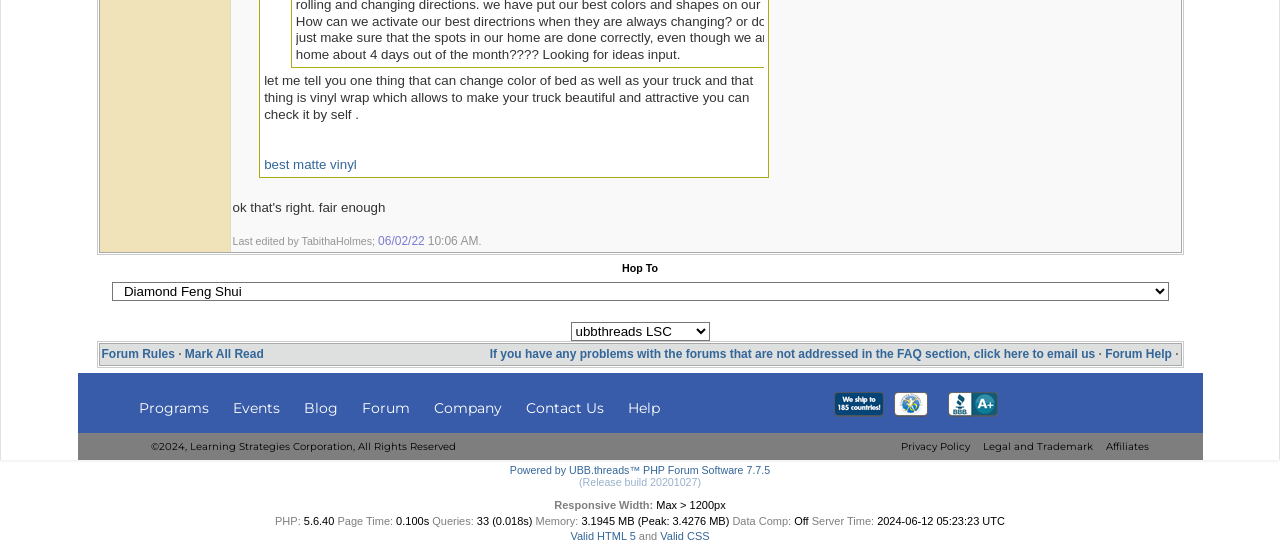What is the name of the corporation?
Please respond to the question with a detailed and informative answer.

I found the answer by looking at the link 'Learning Strategies Corporation: Celebrating 36 years of excellence' which is located at the bottom of the webpage. This link is part of a section that appears to be about the company, and the text itself suggests that it is the name of the corporation.